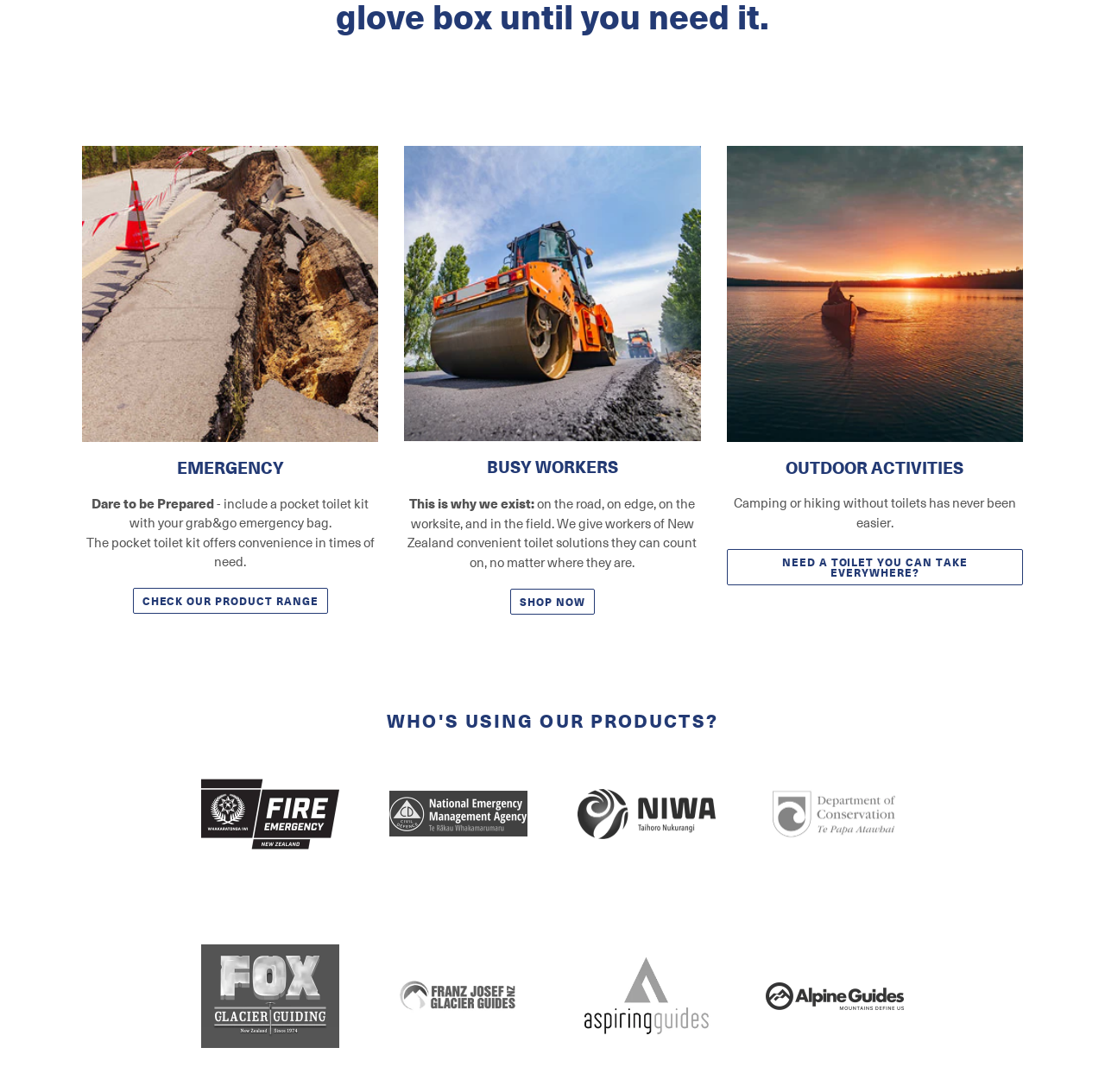What type of workers are mentioned on the webpage?
Answer with a single word or phrase by referring to the visual content.

Busy workers